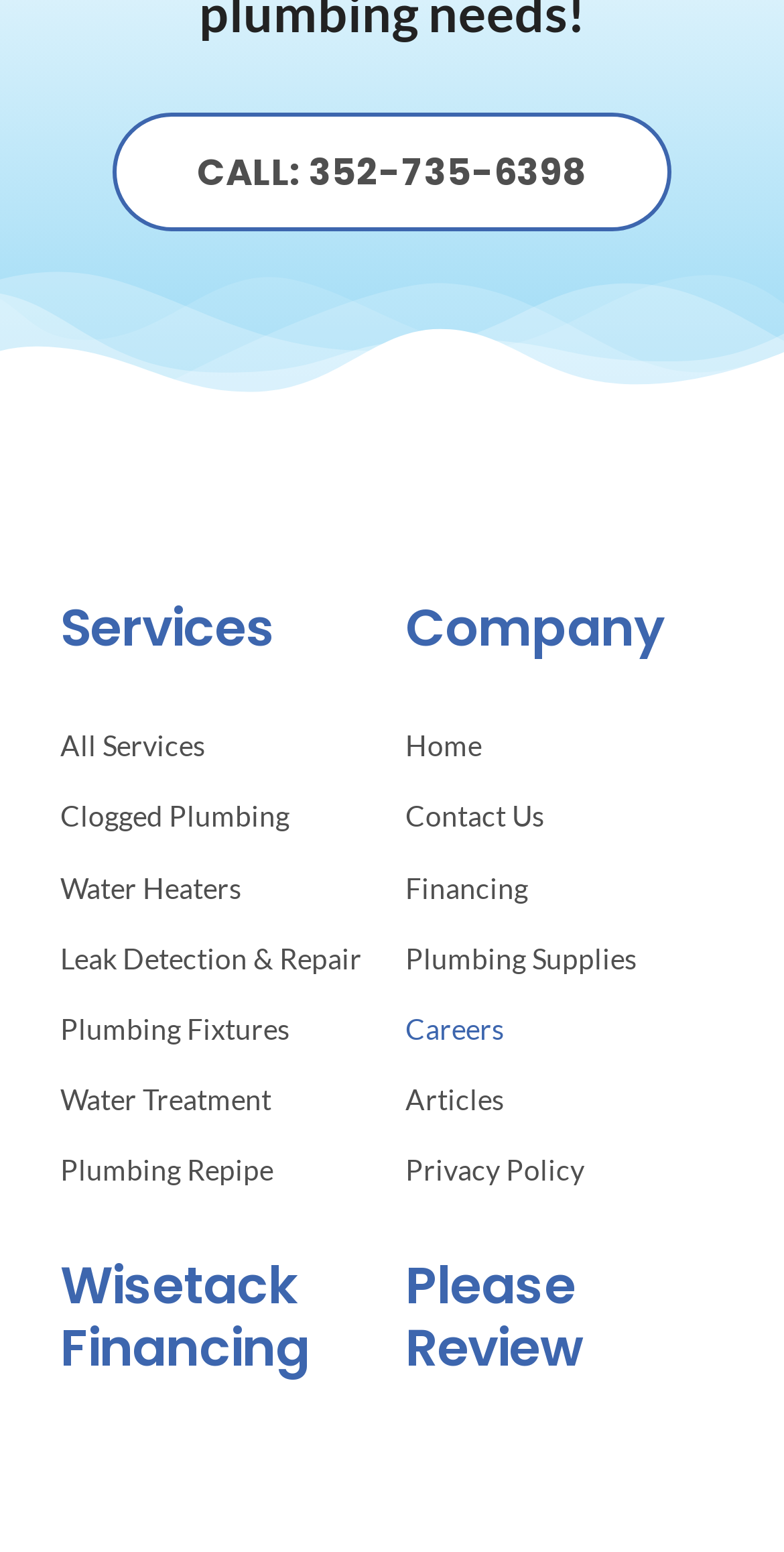Find the bounding box coordinates for the HTML element described in this sentence: "Leak Detection & Repair". Provide the coordinates as four float numbers between 0 and 1, in the format [left, top, right, bottom].

[0.077, 0.601, 0.483, 0.634]